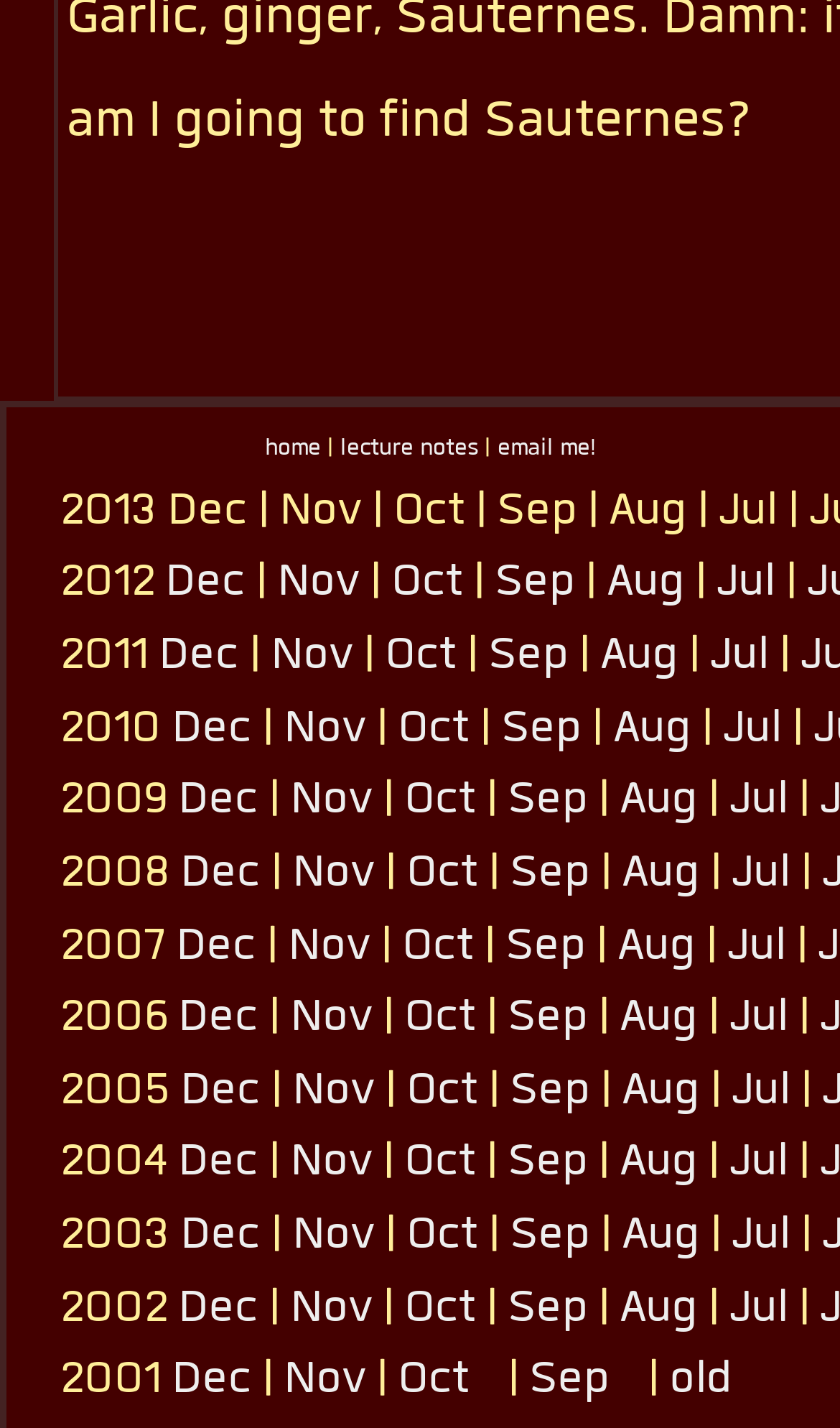Answer the following query with a single word or phrase:
What is the latest year listed?

2012